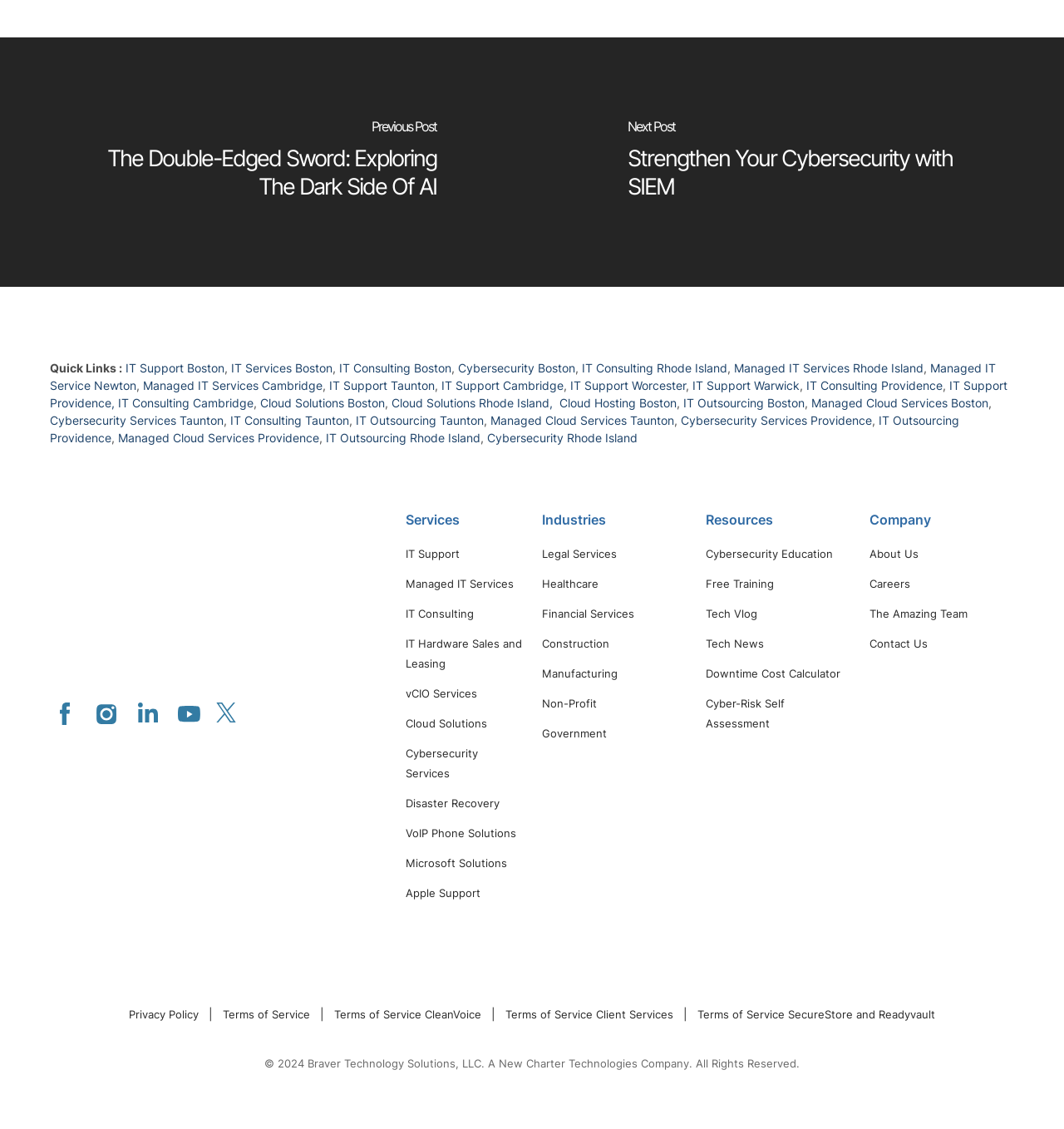Determine the bounding box coordinates for the clickable element to execute this instruction: "Click the Sampson Tree Service logo". Provide the coordinates as four float numbers between 0 and 1, i.e., [left, top, right, bottom].

None